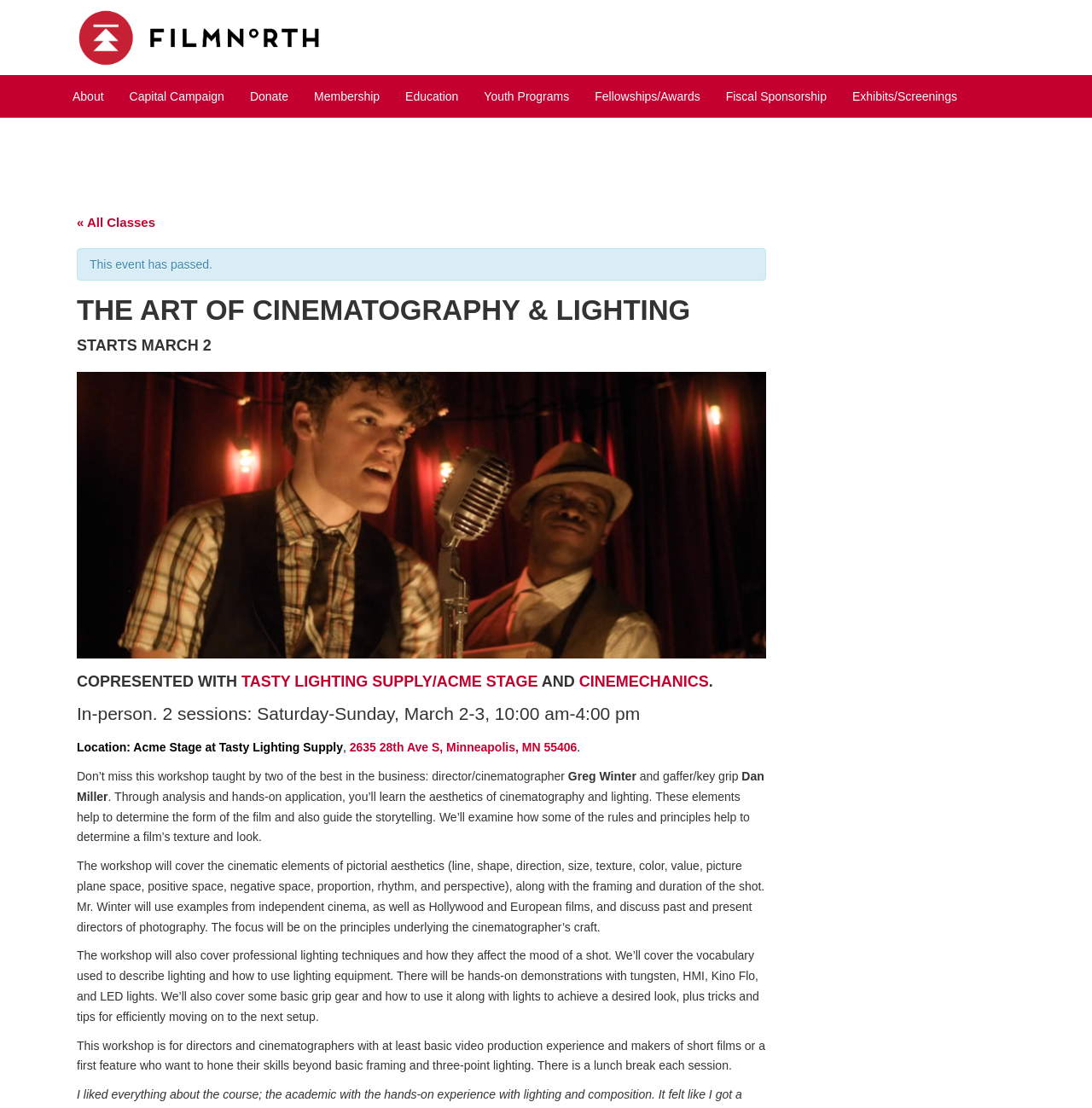Given the element description Tasty Lighting Supply/Acme Stage, identify the bounding box coordinates for the UI element on the webpage screenshot. The format should be (top-left x, top-left y, bottom-right x, bottom-right y), with values between 0 and 1.

[0.221, 0.607, 0.492, 0.623]